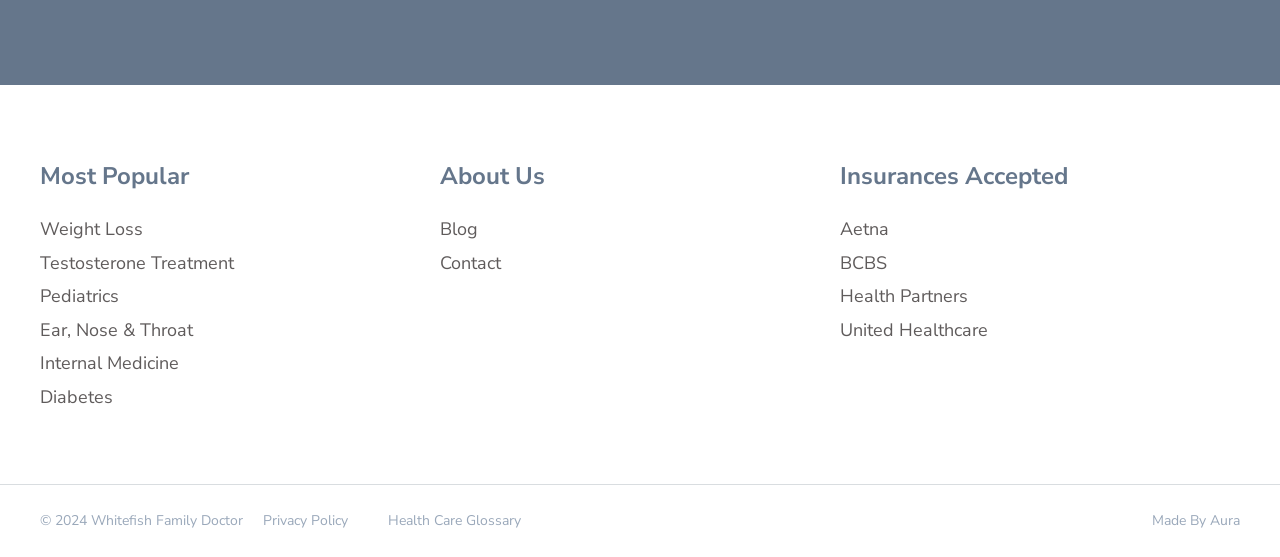Could you indicate the bounding box coordinates of the region to click in order to complete this instruction: "Click on Weight Loss".

[0.031, 0.393, 0.344, 0.432]